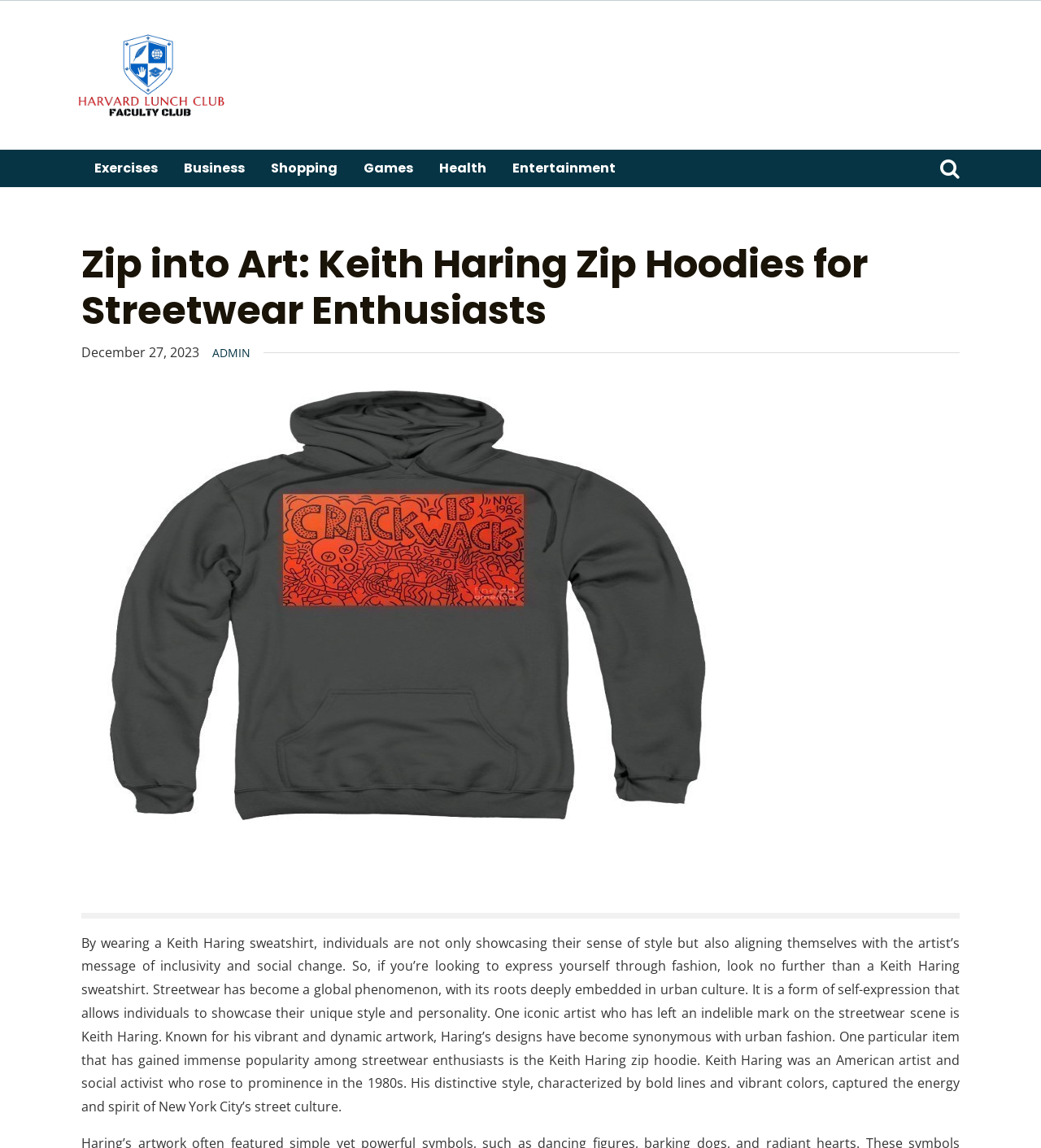What is the date of the article?
Please provide a full and detailed response to the question.

The date is mentioned in the time element, which is located below the header and above the image, indicating that it is the date of the article.